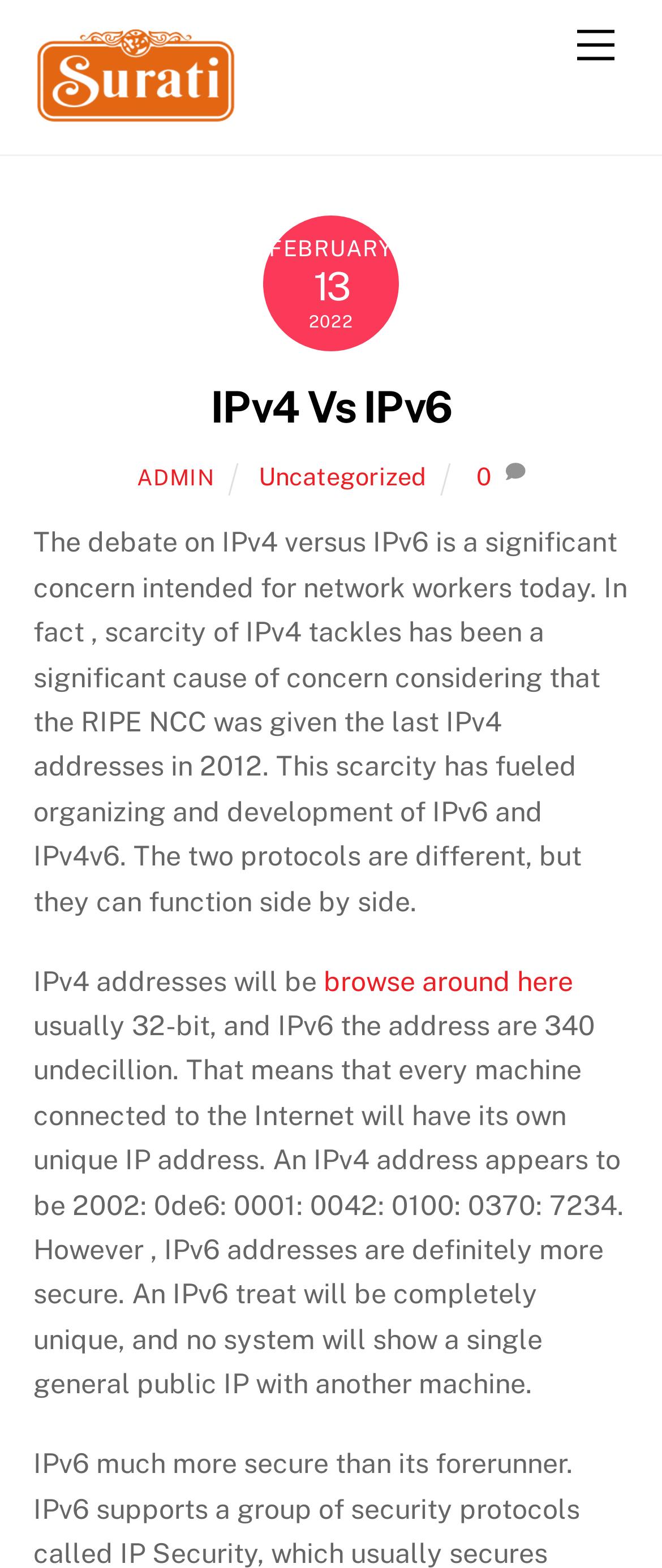Identify the bounding box coordinates of the section to be clicked to complete the task described by the following instruction: "Go back to top of the page". The coordinates should be four float numbers between 0 and 1, formatted as [left, top, right, bottom].

[0.89, 0.647, 0.987, 0.724]